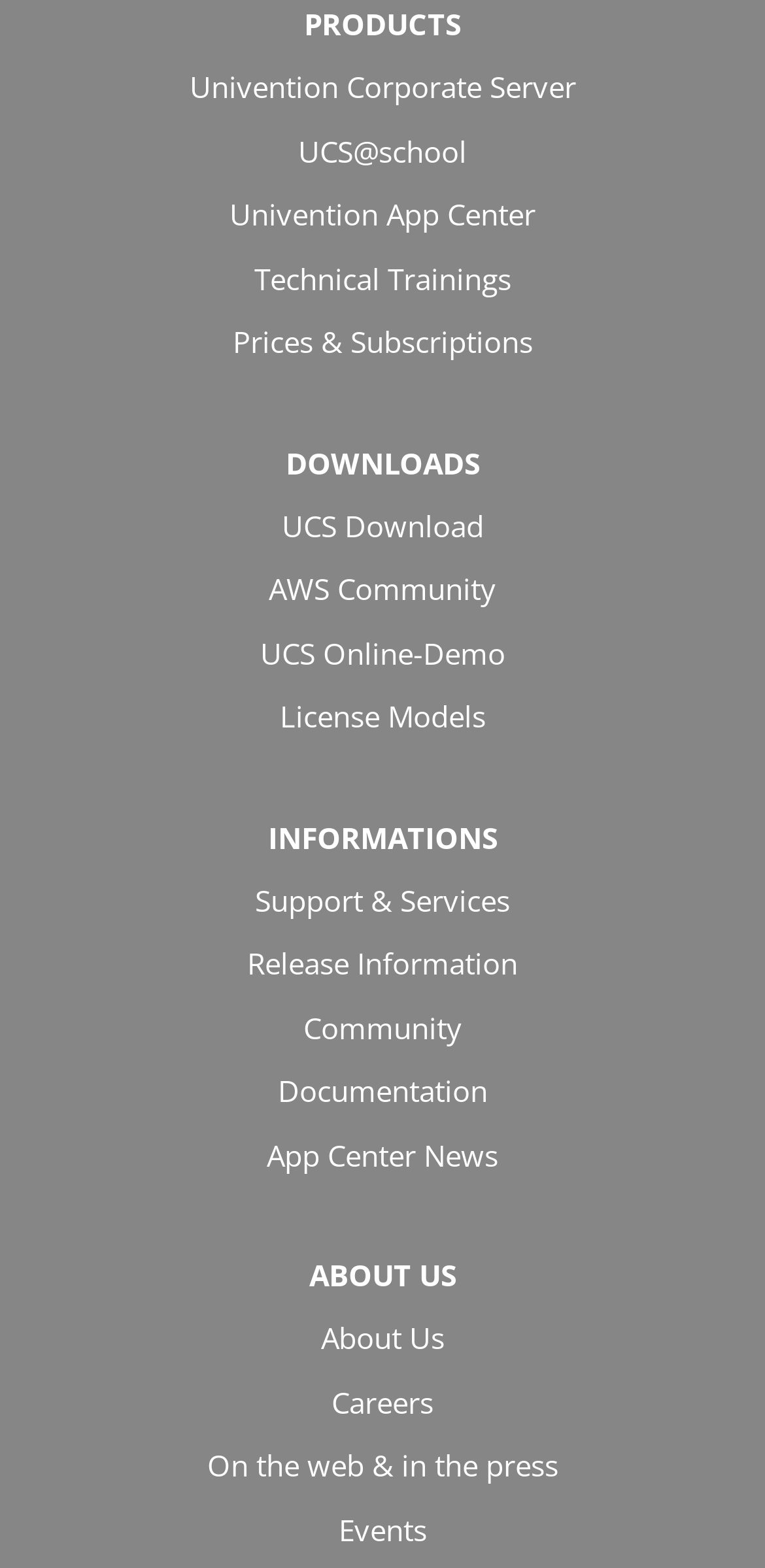How many links are there under the 'PRODUCTS' category?
Refer to the image and respond with a one-word or short-phrase answer.

5